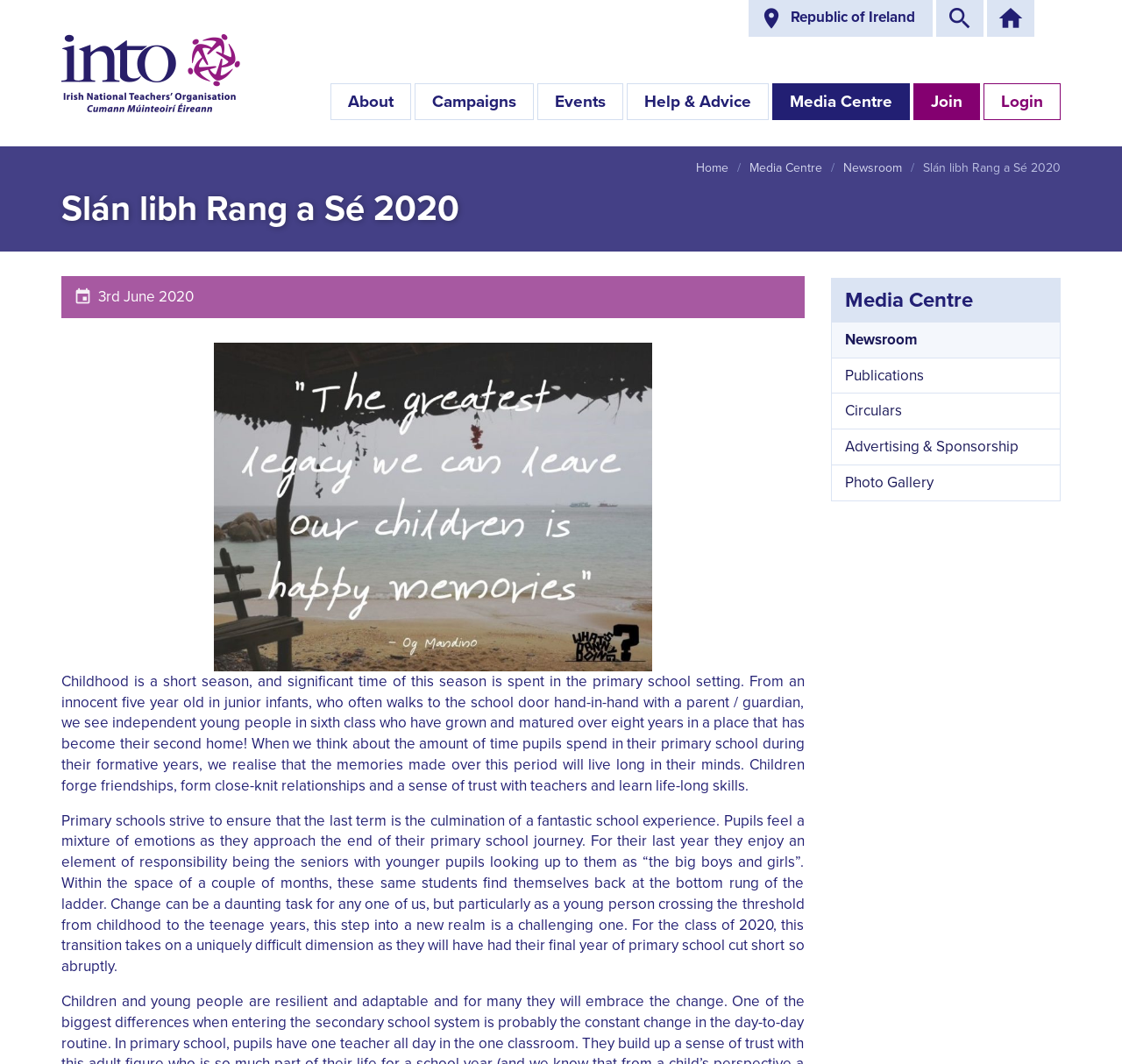How many links are there in the navigation menu?
Look at the image and answer the question using a single word or phrase.

5